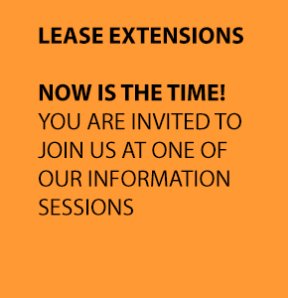Provide an in-depth description of the image.

The image prominently features a vibrant orange background and bold black text conveying important information regarding lease extensions. The top line reads "LEASE EXTENSIONS," followed by a call to action: "NOW IS THE TIME!" Below that, the message invites readers to participate by stating, "YOU ARE INVITED TO JOIN US AT ONE OF OUR INFORMATION SESSIONS." This engaging design serves to encourage immediate attention and attendance at the informational events related to lease extensions.